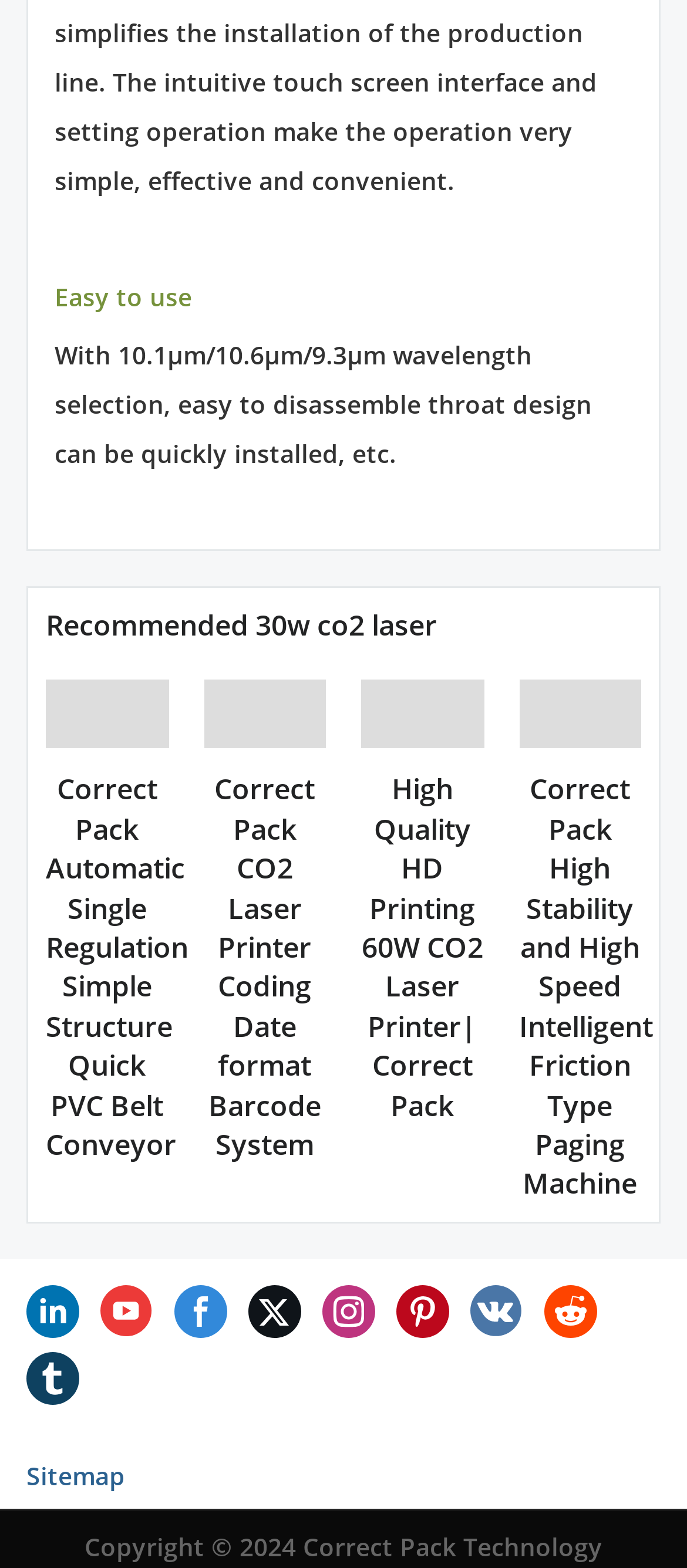What is the name of the product with a simple structure and quick PVC belt conveyor?
Based on the image, give a one-word or short phrase answer.

Correct Pack Automatic Single Regulation